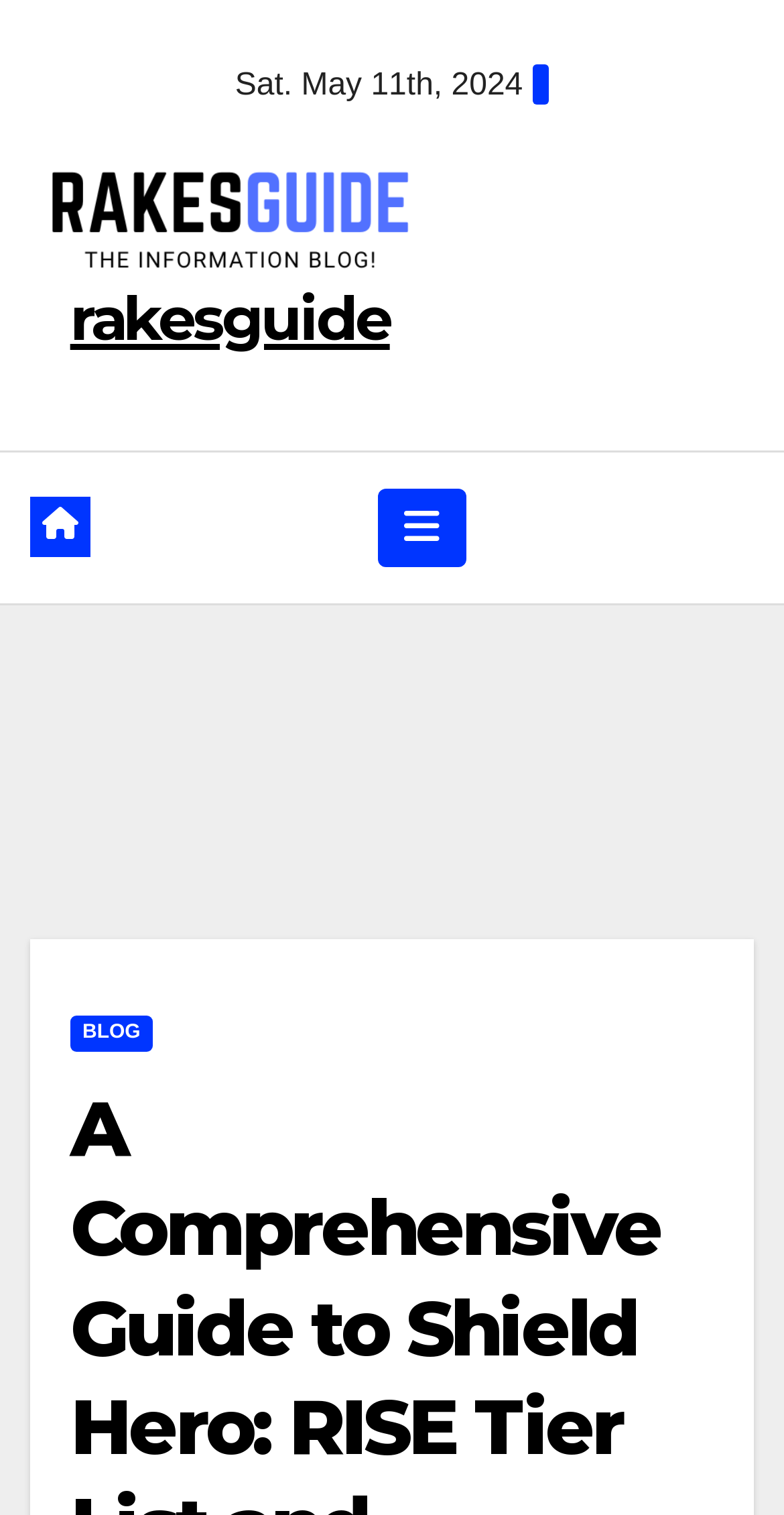Identify the bounding box for the described UI element: "parent_node: rakesguide".

[0.038, 0.11, 0.548, 0.179]